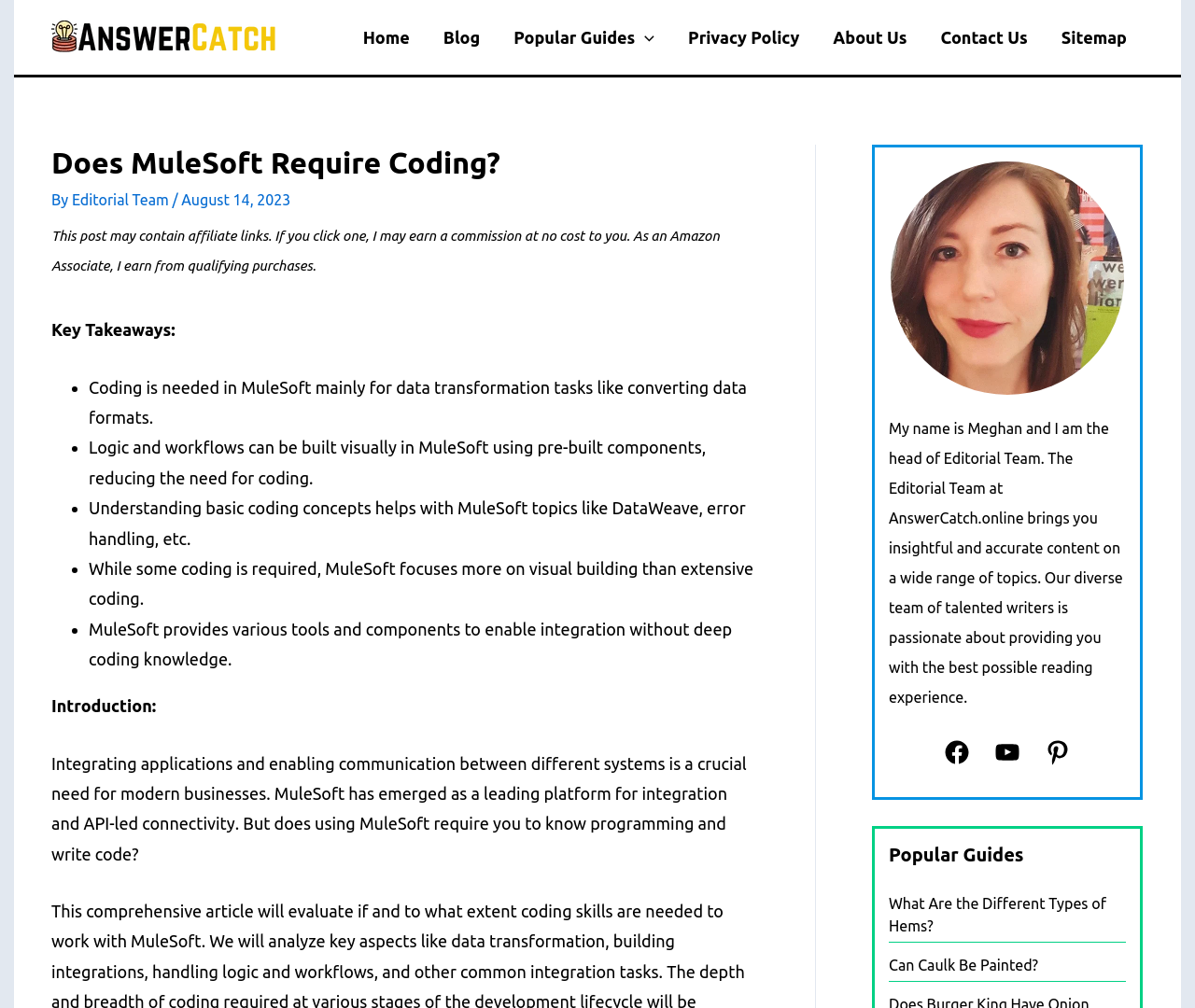What is the main topic of the webpage?
Provide a detailed and extensive answer to the question.

The main topic of the webpage can be determined by looking at the heading 'Does MuleSoft Require Coding?' and the content that follows, which discusses the role of coding in MuleSoft.